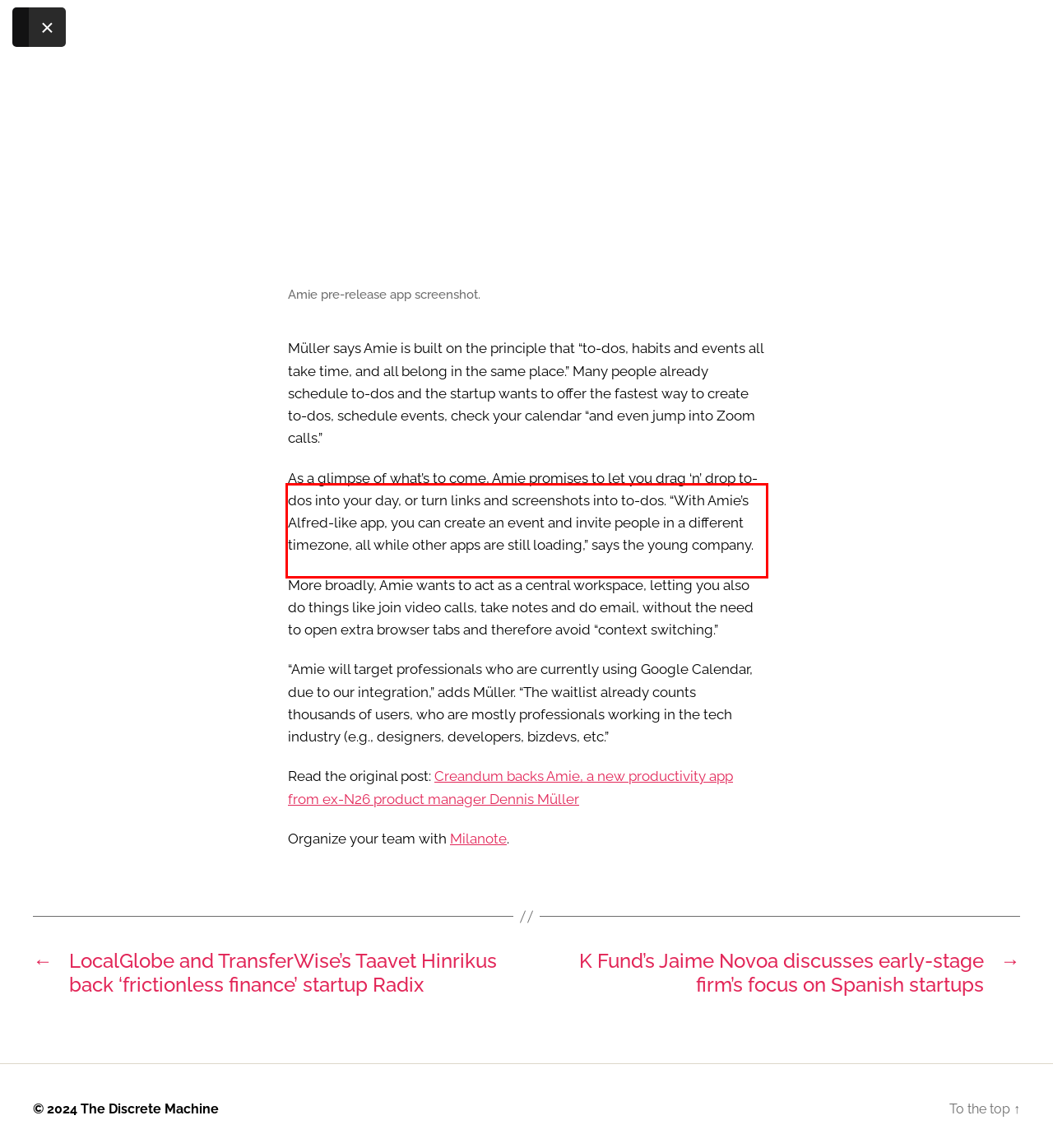Extract and provide the text found inside the red rectangle in the screenshot of the webpage.

As a glimpse of what’s to come, Amie promises to let you drag ‘n’ drop to-dos into your day, or turn links and screenshots into to-dos. “With Amie’s Alfred-like app, you can create an event and invite people in a different timezone, all while other apps are still loading,” says the young company.